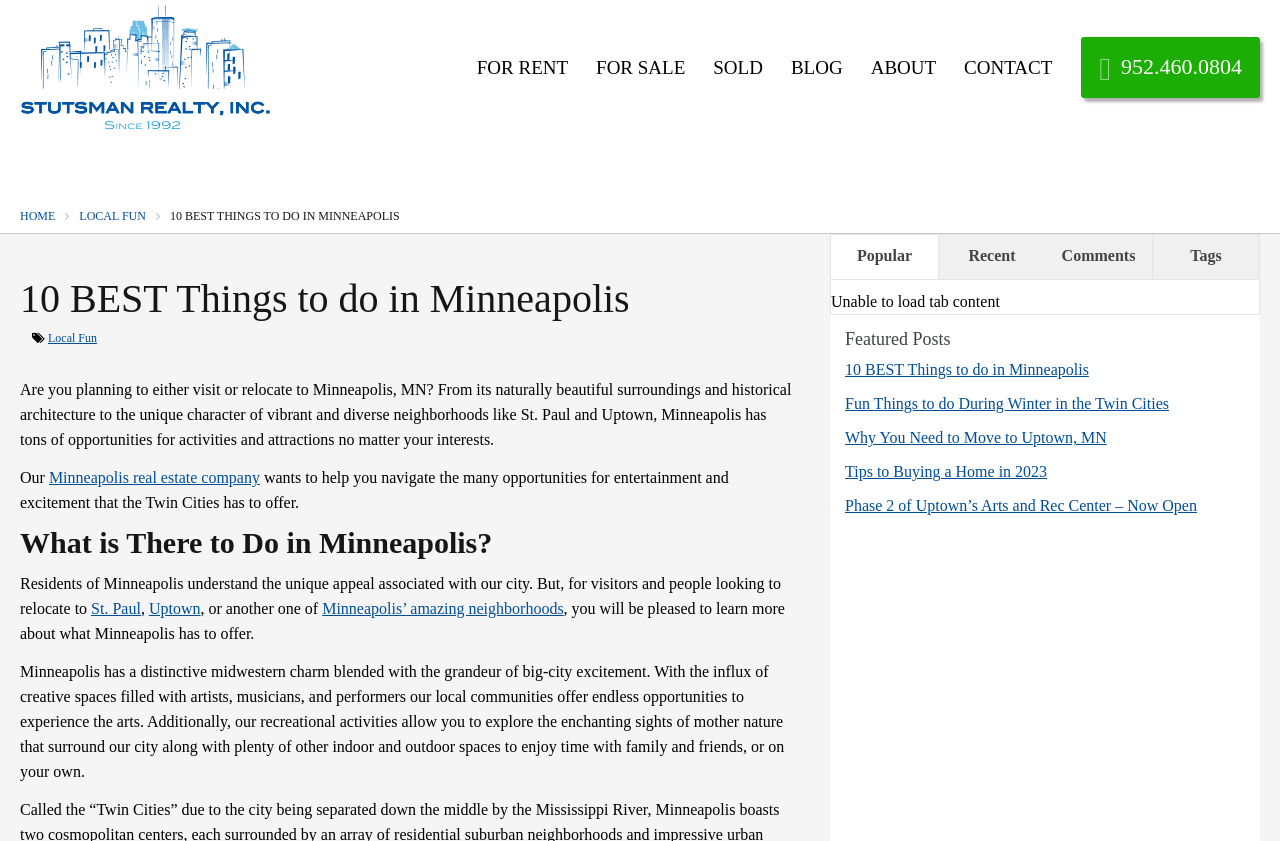Determine the coordinates of the bounding box for the clickable area needed to execute this instruction: "Click on the 'FOR RENT' link".

[0.422, 0.0, 0.482, 0.161]